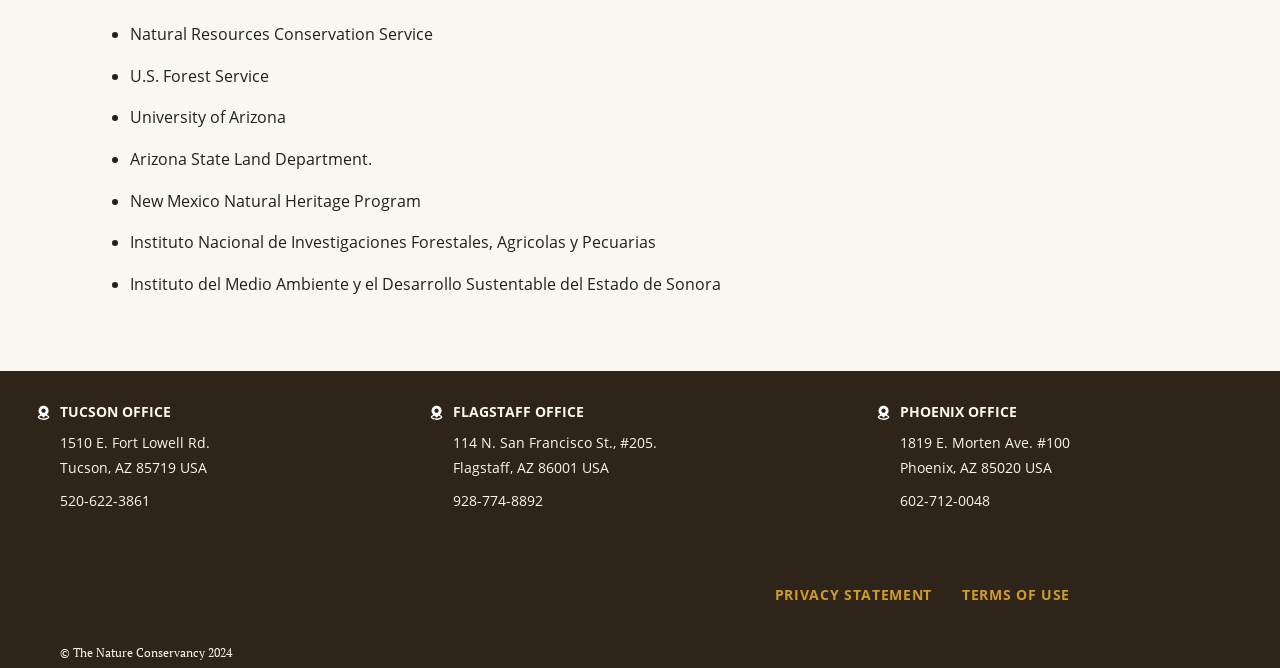How many offices are listed on this webpage? Observe the screenshot and provide a one-word or short phrase answer.

Three